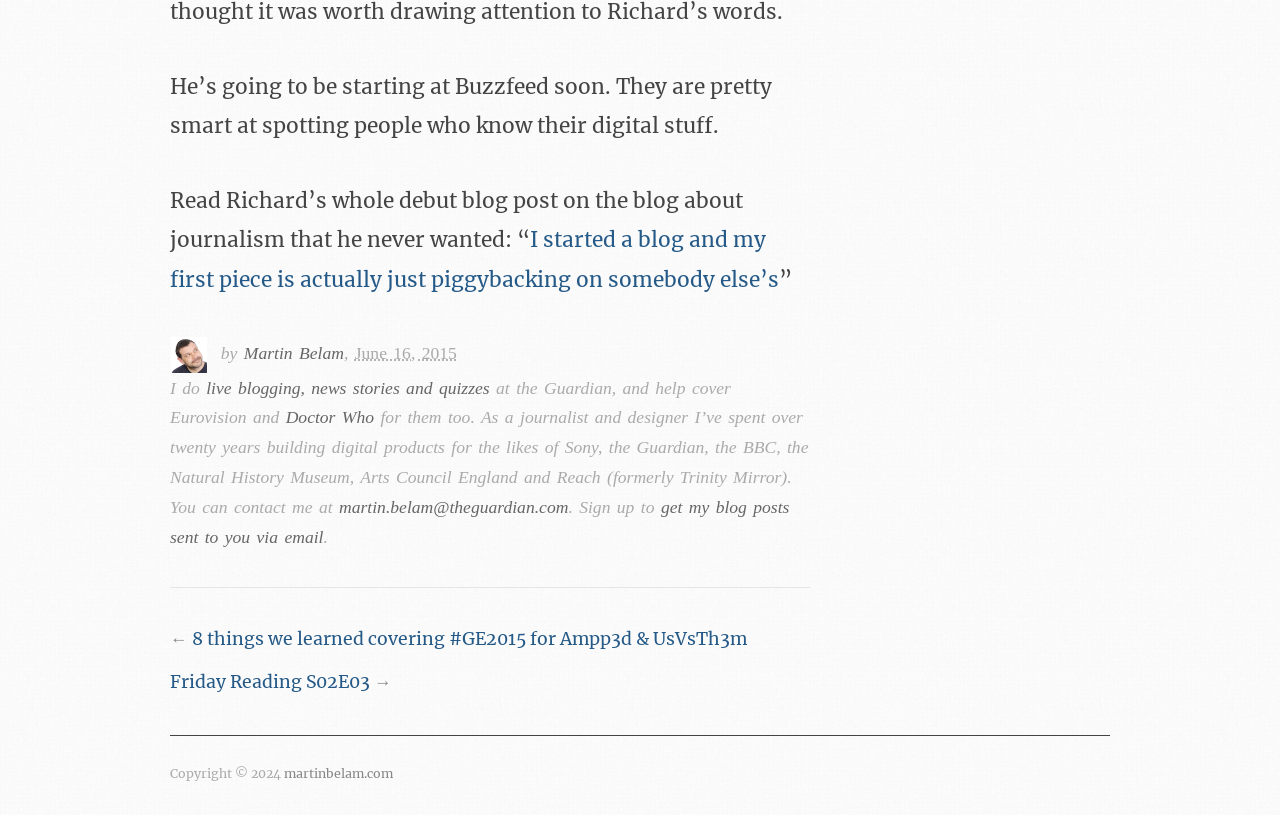Examine the screenshot and answer the question in as much detail as possible: What is the purpose of the link 'get my blog posts sent to you via email'?

The purpose of the link 'get my blog posts sent to you via email' is to allow users to subscribe to the blog and receive new posts via email, which can be inferred from the context of the link and the surrounding text.